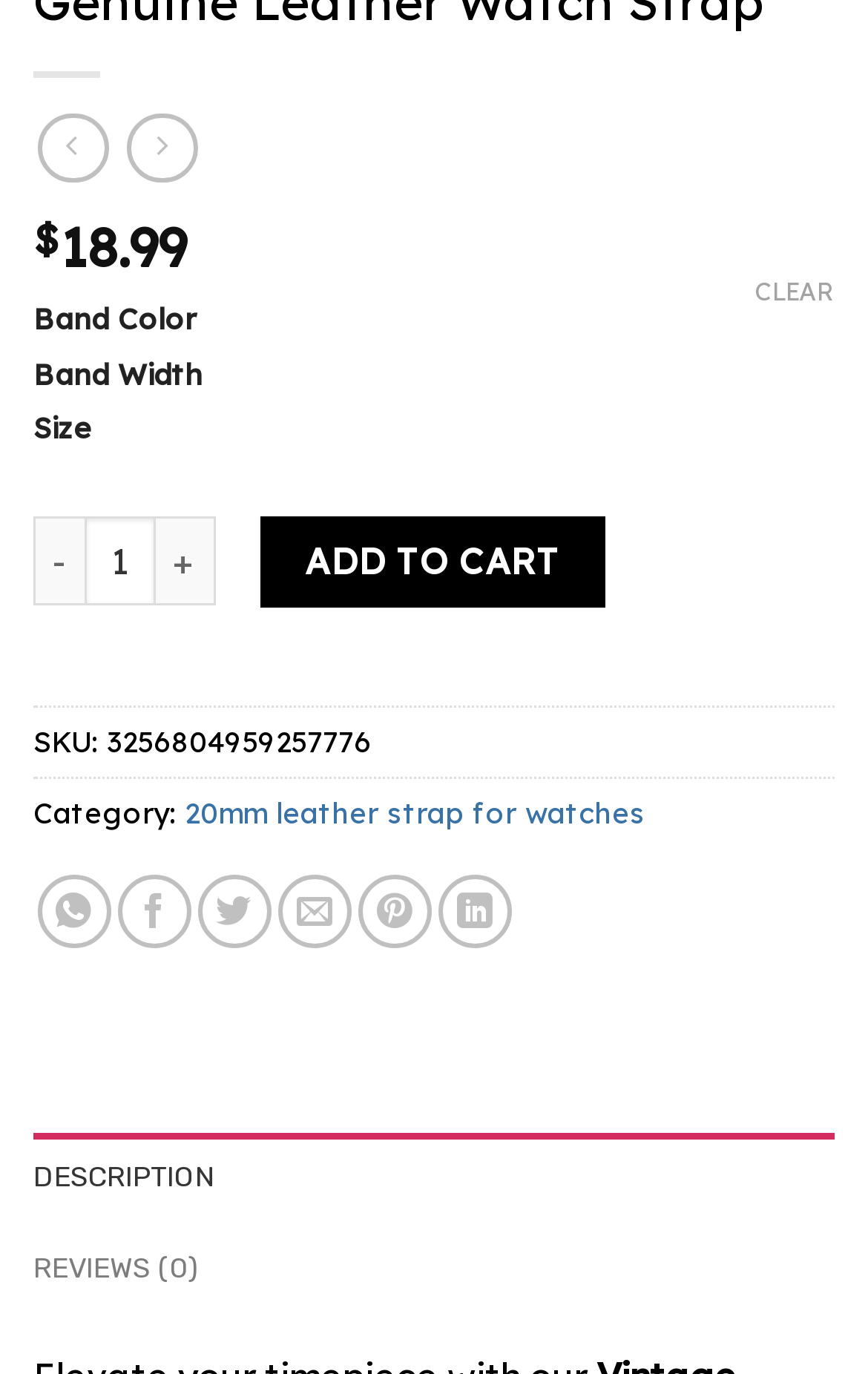Based on the element description: "Add to cart", identify the bounding box coordinates for this UI element. The coordinates must be four float numbers between 0 and 1, listed as [left, top, right, bottom].

[0.3, 0.376, 0.696, 0.441]